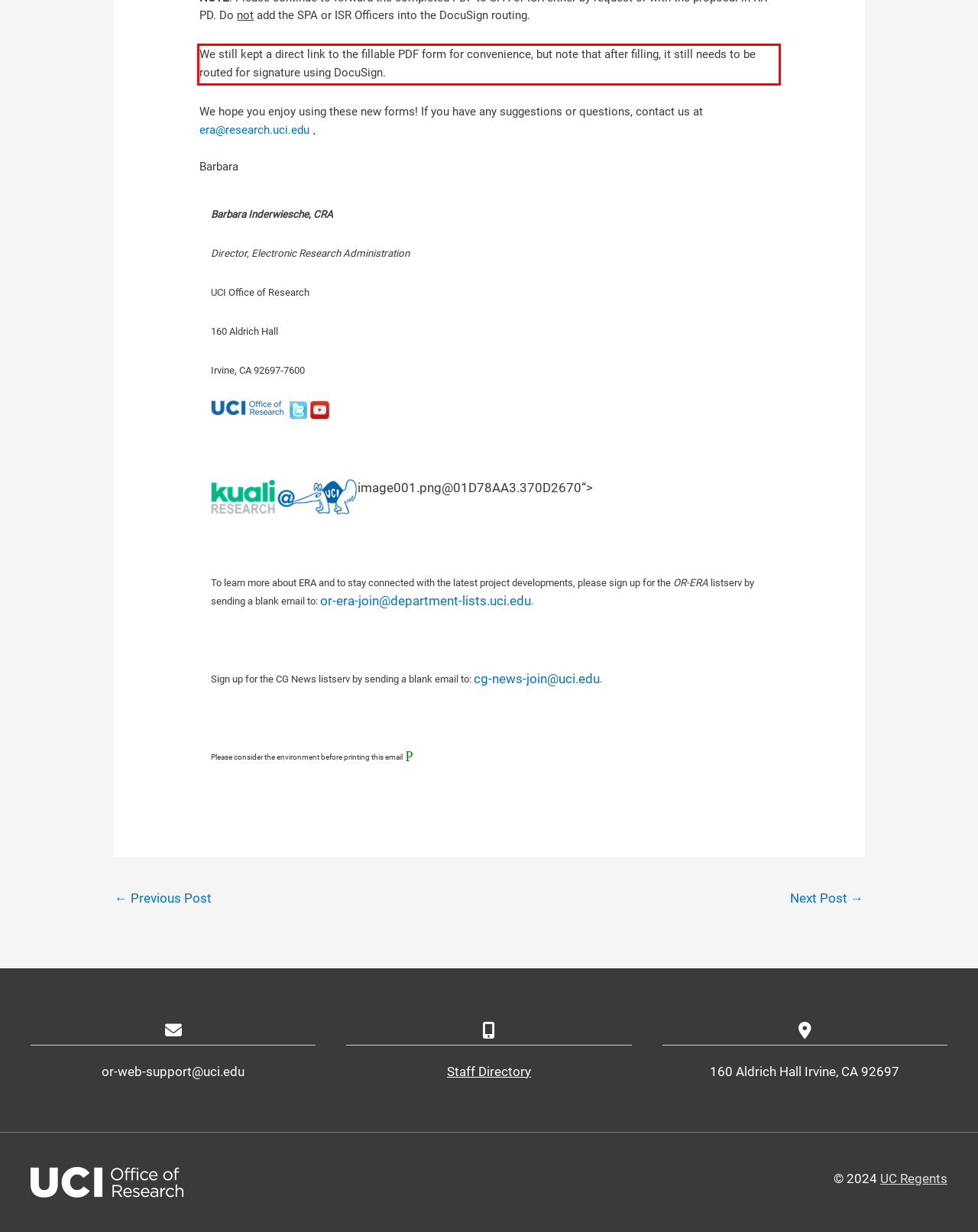You are presented with a screenshot containing a red rectangle. Extract the text found inside this red bounding box.

We still kept a direct link to the fillable PDF form for convenience, but note that after filling, it still needs to be routed for signature using DocuSign.